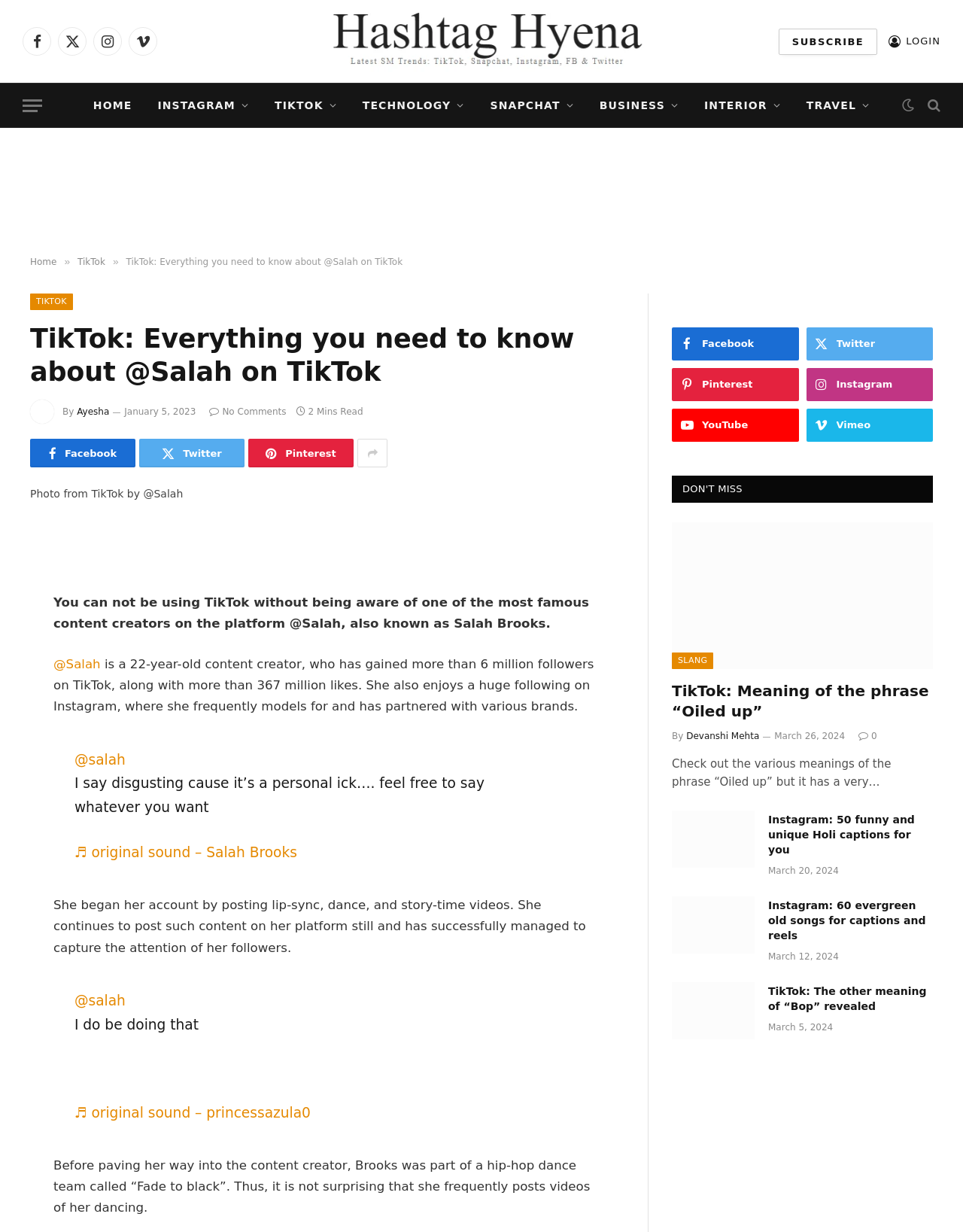Could you determine the bounding box coordinates of the clickable element to complete the instruction: "Click on the 'Login' link"? Provide the coordinates as four float numbers between 0 and 1, i.e., [left, top, right, bottom].

None